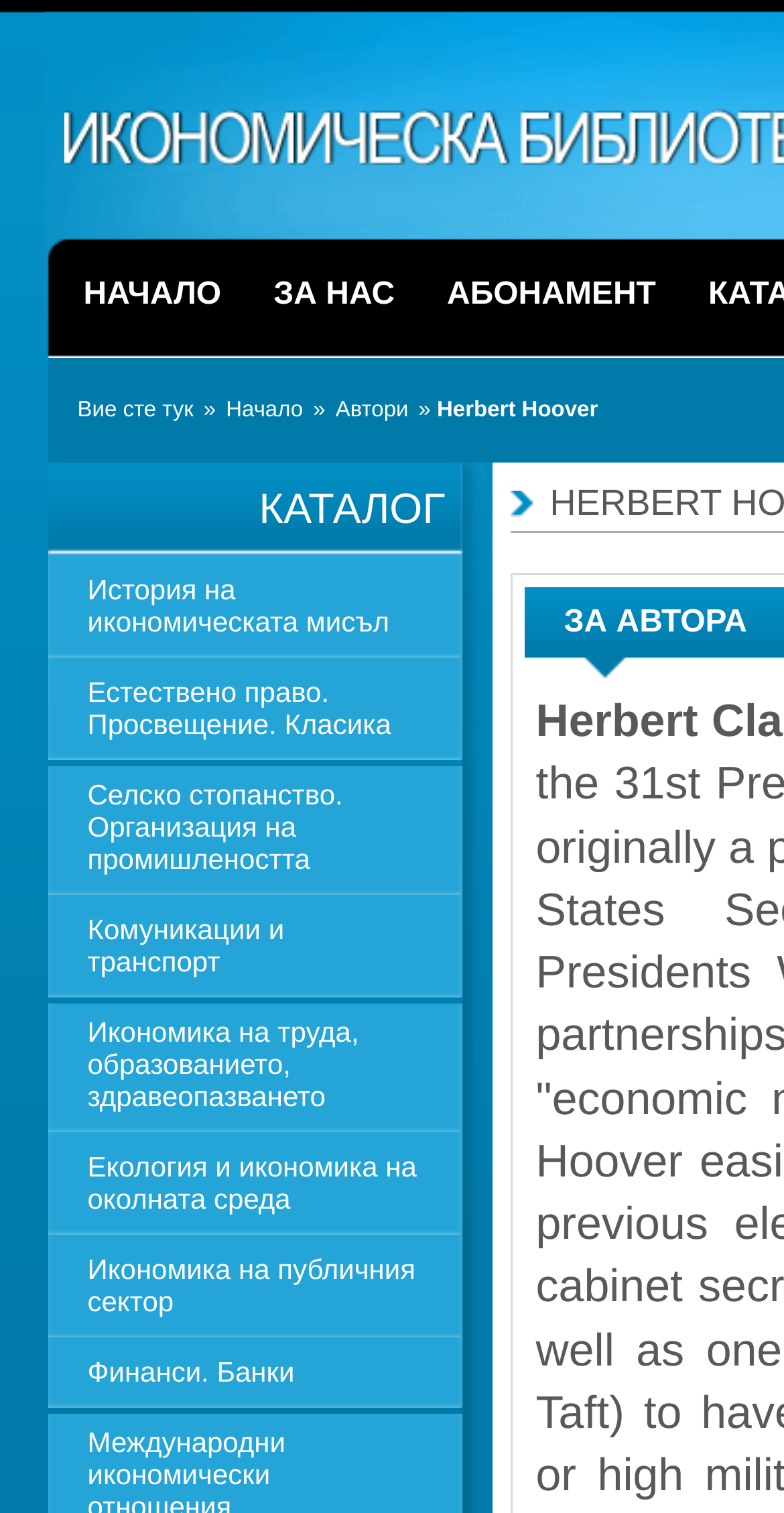Identify the bounding box coordinates of the area that should be clicked in order to complete the given instruction: "go to the main page". The bounding box coordinates should be four float numbers between 0 and 1, i.e., [left, top, right, bottom].

[0.073, 0.15, 0.316, 0.237]